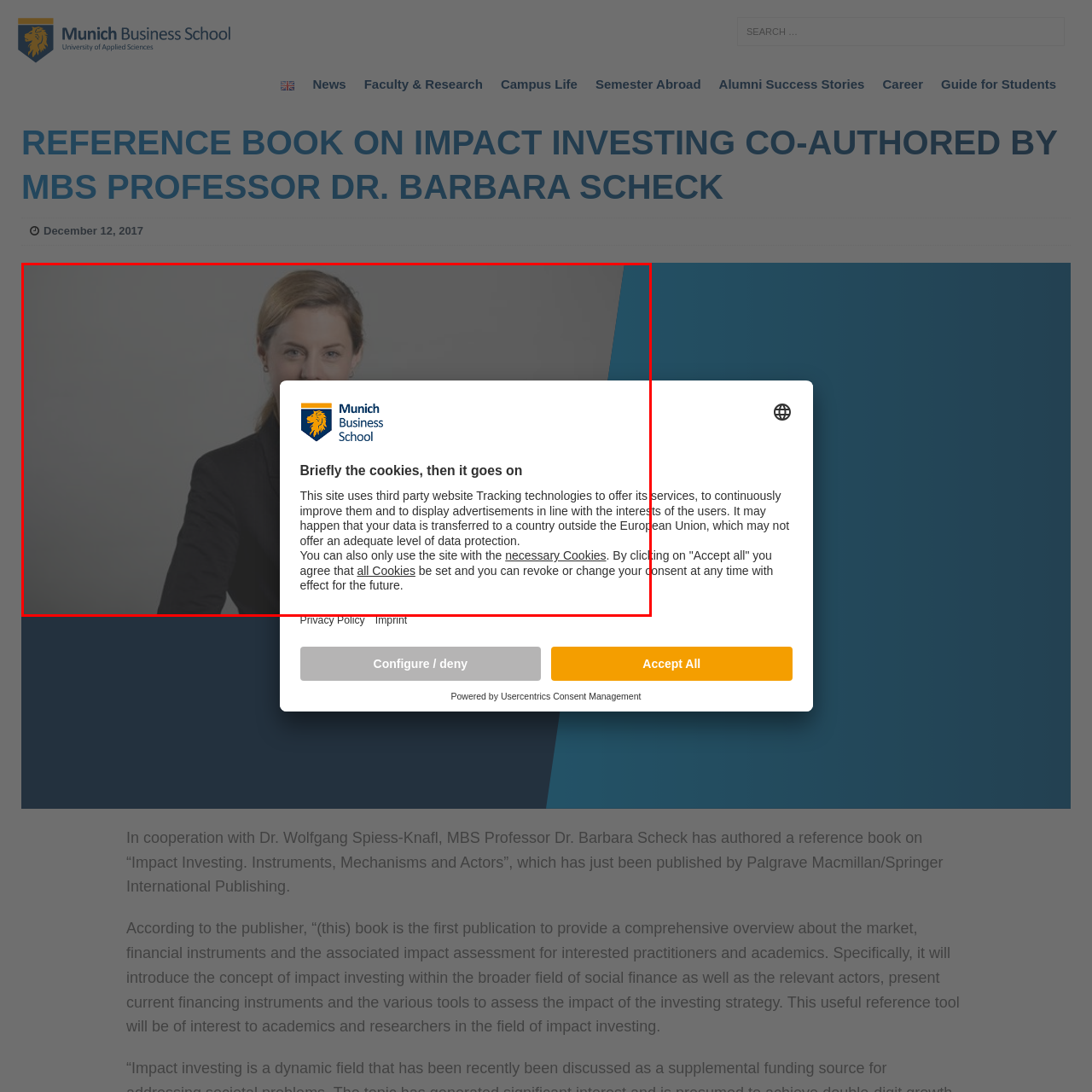Offer an in-depth caption for the image content enclosed by the red border.

The image features Prof. Dr. Barbara Scheck, a faculty member at Munich Business School, who is prominently engaged in discussions around impact investing. She is co-author of a reference book titled "Impact Investing. Instruments, Mechanisms and Actors," which aims to provide a comprehensive overview of the market, financial instruments, and impact assessment. The backdrop portrays a professional setting, reflecting her academic and professional stature. The Munich Business School logo is visible in the corner, signifying the institution's support for research and education in this critical area. Alongside the image, there is an overlay regarding cookie consent, emphasizing the website's focus on user data protection and privacy.